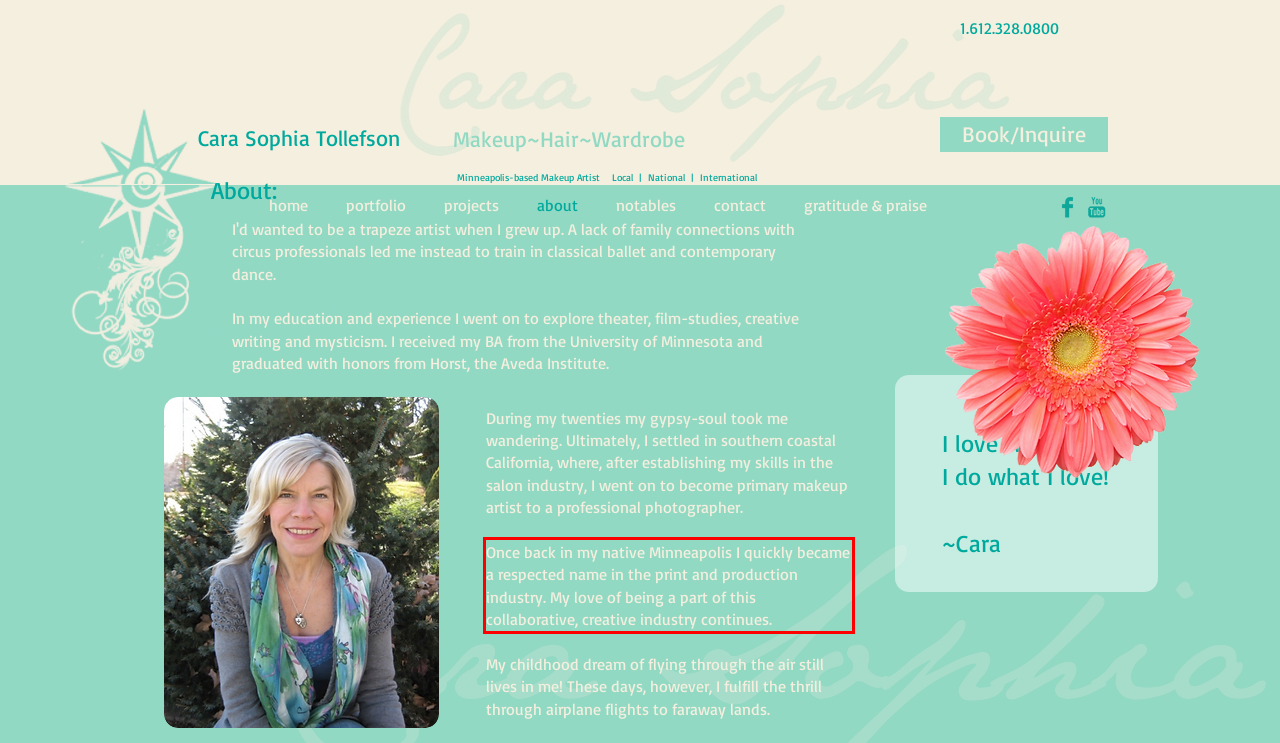Please recognize and transcribe the text located inside the red bounding box in the webpage image.

Once back in my native Minneapolis I quickly became a respected name in the print and production industry. My love of being a part of this collaborative, creative industry continues.